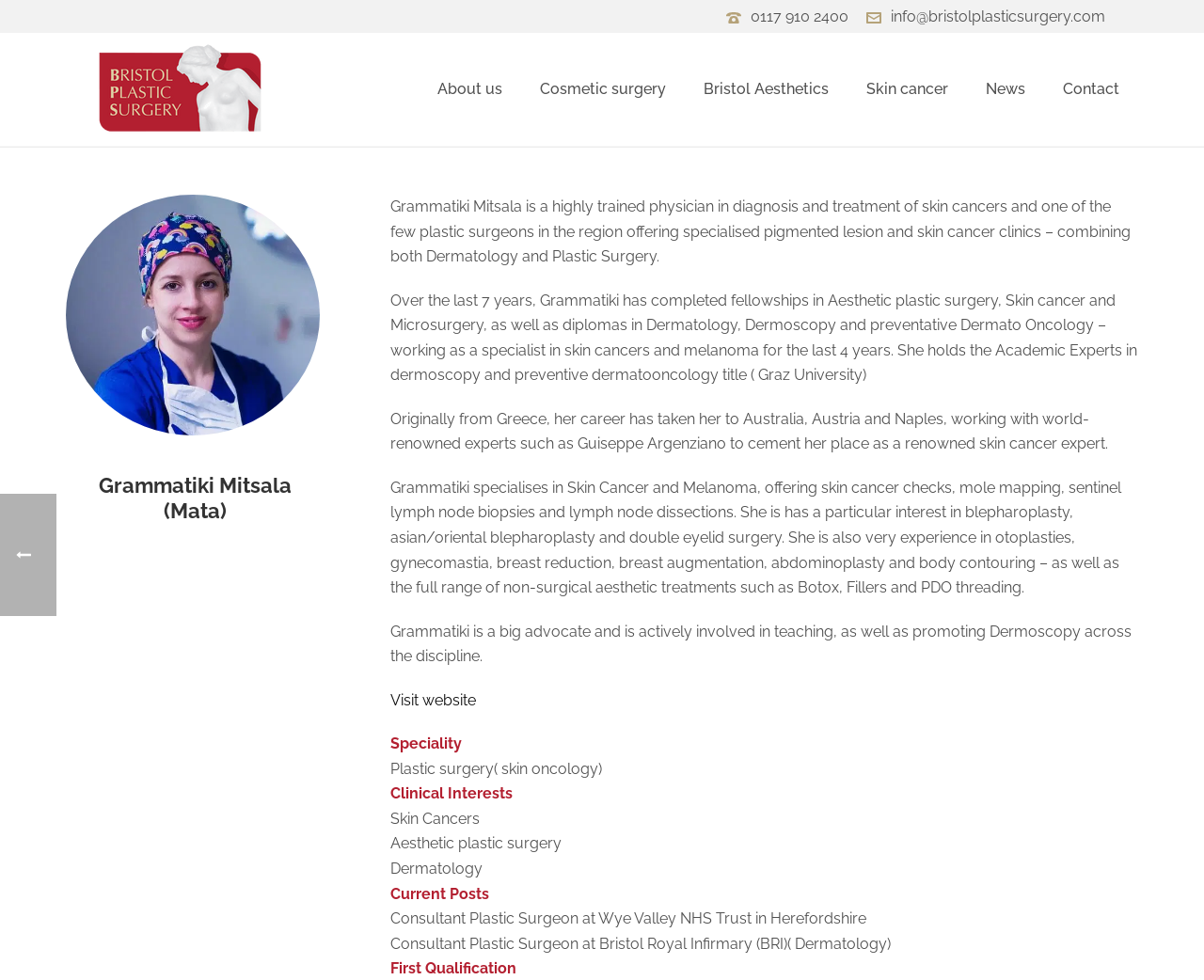What is Grammatiki Mitsala's interest in?
Carefully analyze the image and provide a thorough answer to the question.

I found this answer by reading the text description of Grammatiki Mitsala, which mentions that she has a particular interest in blepharoplasty, among other procedures.